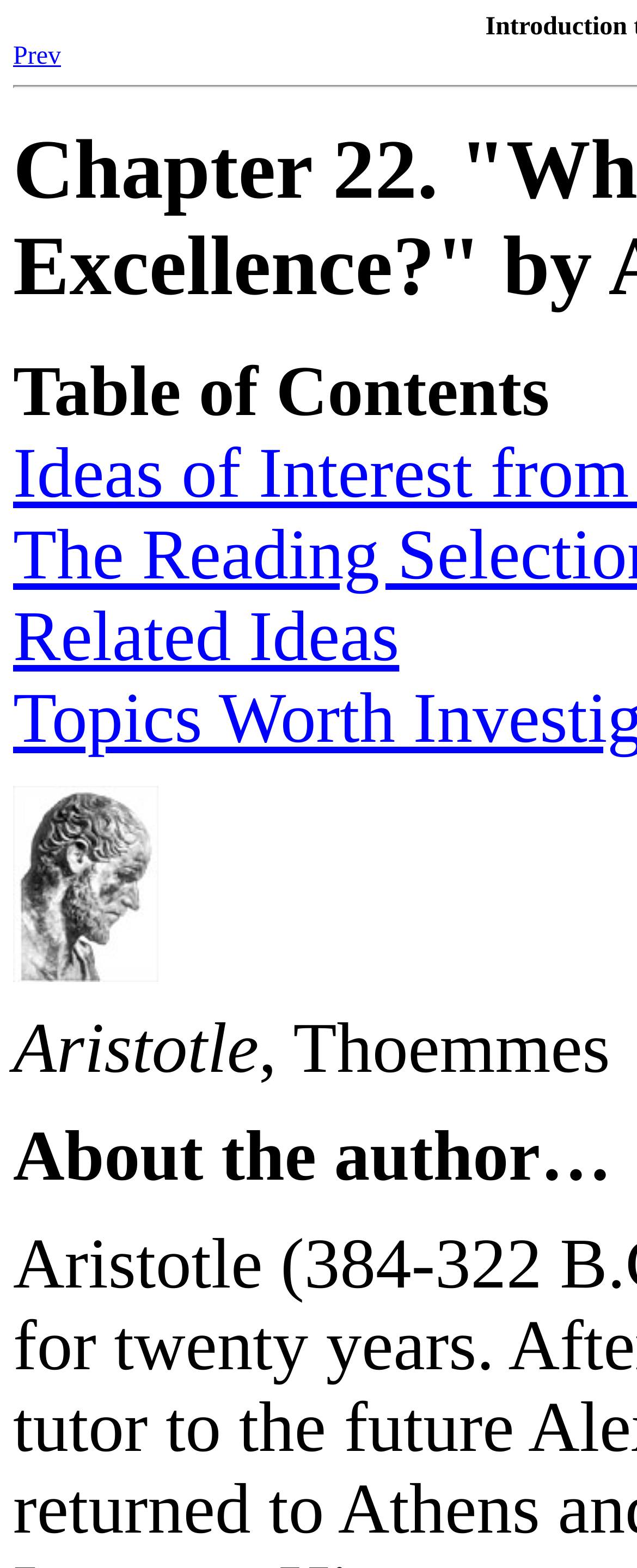Please find and give the text of the main heading on the webpage.

Chapter 22. "What is the Life of Excellence?" by Aristotle